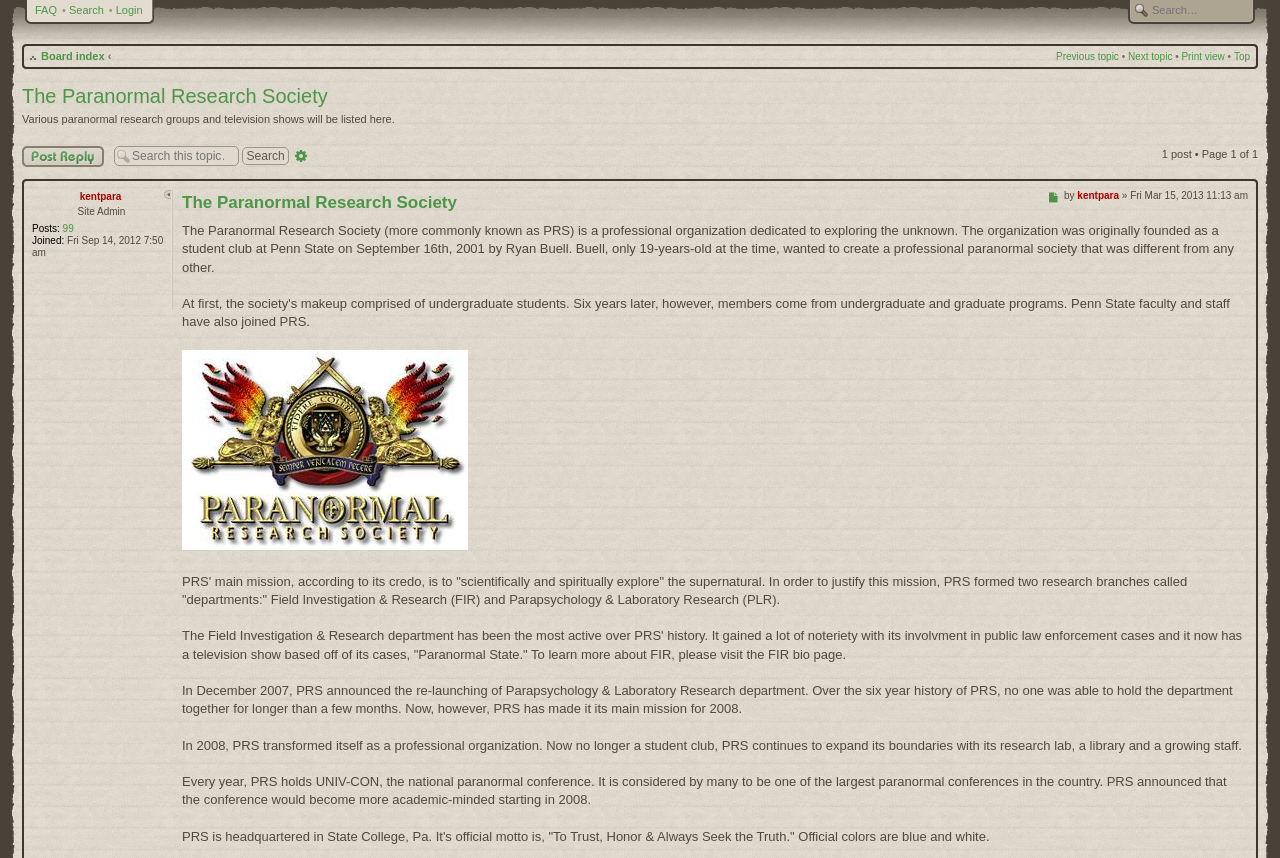Describe all the key features of the webpage in detail.

The webpage is about the Paranormal Research Society, also known as PRS. At the top, there is a search bar with a placeholder text "Search for keywords" and a few links, including "FAQ", "Search", "Login", and "Board index". Below these links, there is a heading that reads "The Paranormal Research Society" with a link to the same title.

The main content of the page is divided into two sections. The left section contains a search box with a button and a link to "Advanced search". Below this, there is a description list with details about a user, including their role as "Site Admin", number of posts, and join date.

The right section contains a heading that reads "The Paranormal Research Society" again, followed by a long paragraph of text that describes the organization's mission, history, and departments. There is also an image on this side of the page. The text continues to describe the organization's activities, including its involvement in public law enforcement cases, its television show "Paranormal State", and its annual conference UNIV-CON.

At the bottom of the page, there are links to "Post Reply", "Next topic", and "Previous topic", as well as a link to "Print view".